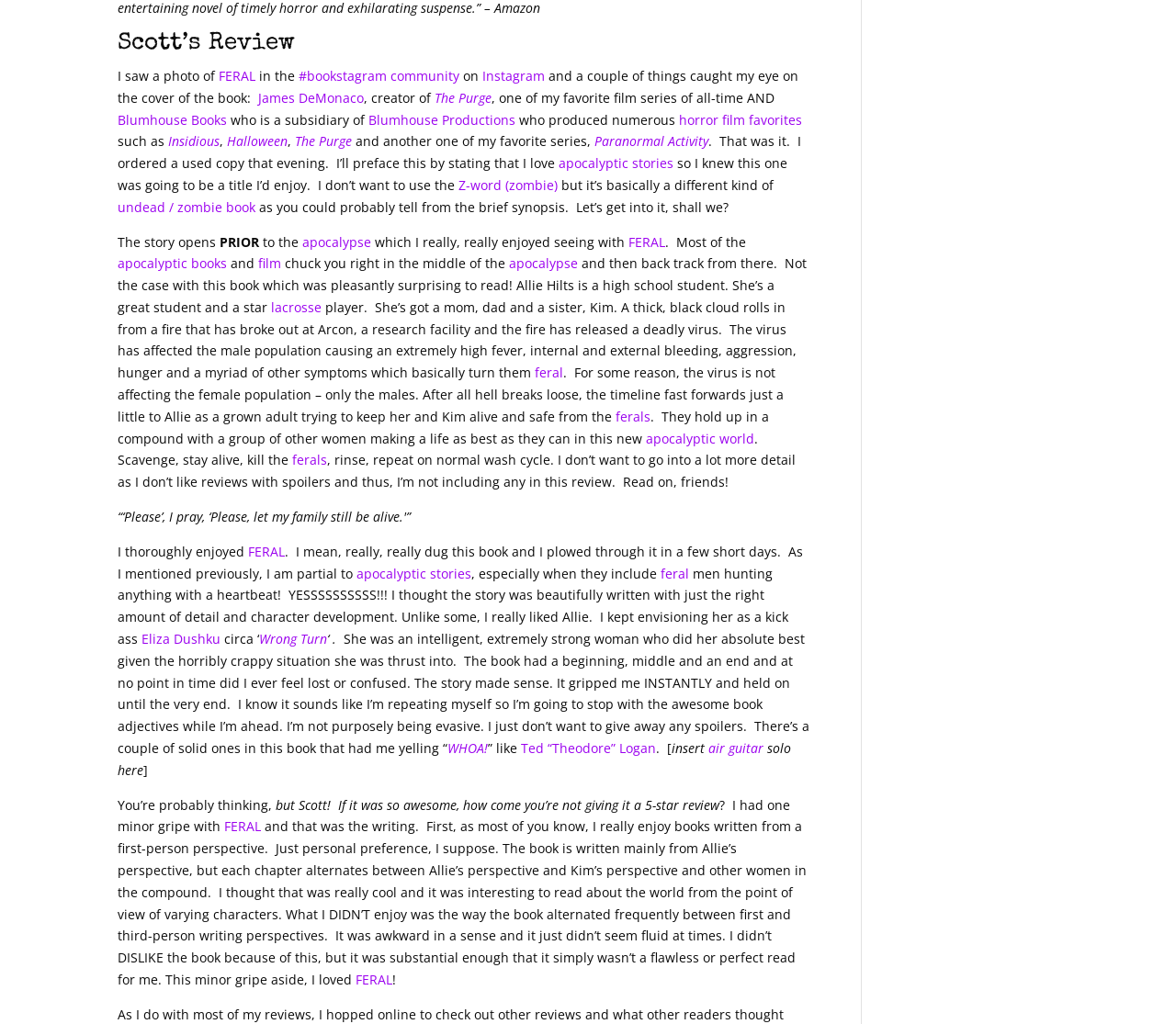Respond with a single word or short phrase to the following question: 
What is the occupation of the main character's sister?

Not mentioned